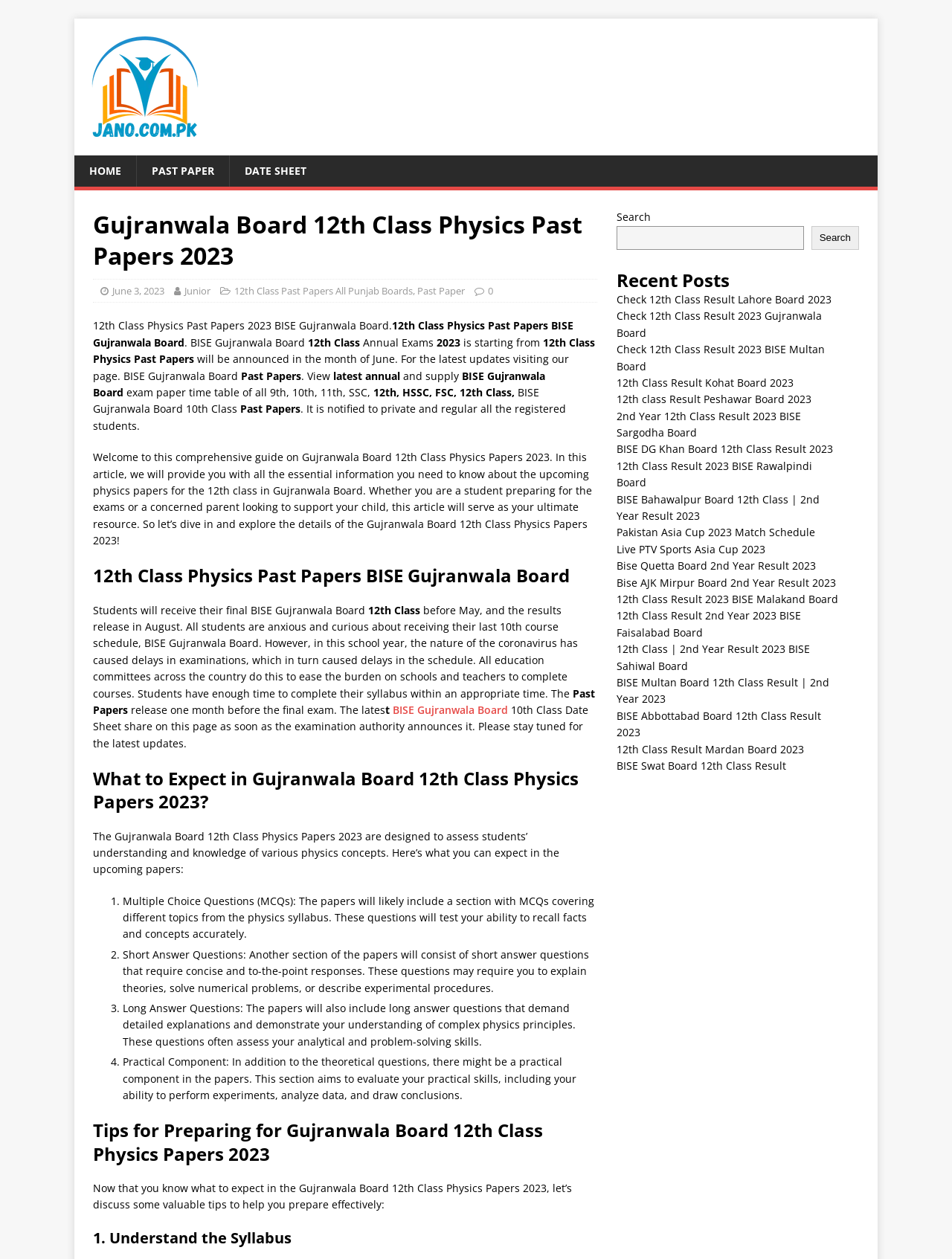Please provide the bounding box coordinates for the element that needs to be clicked to perform the following instruction: "Search for educational opportunities". The coordinates should be given as four float numbers between 0 and 1, i.e., [left, top, right, bottom].

[0.647, 0.179, 0.844, 0.198]